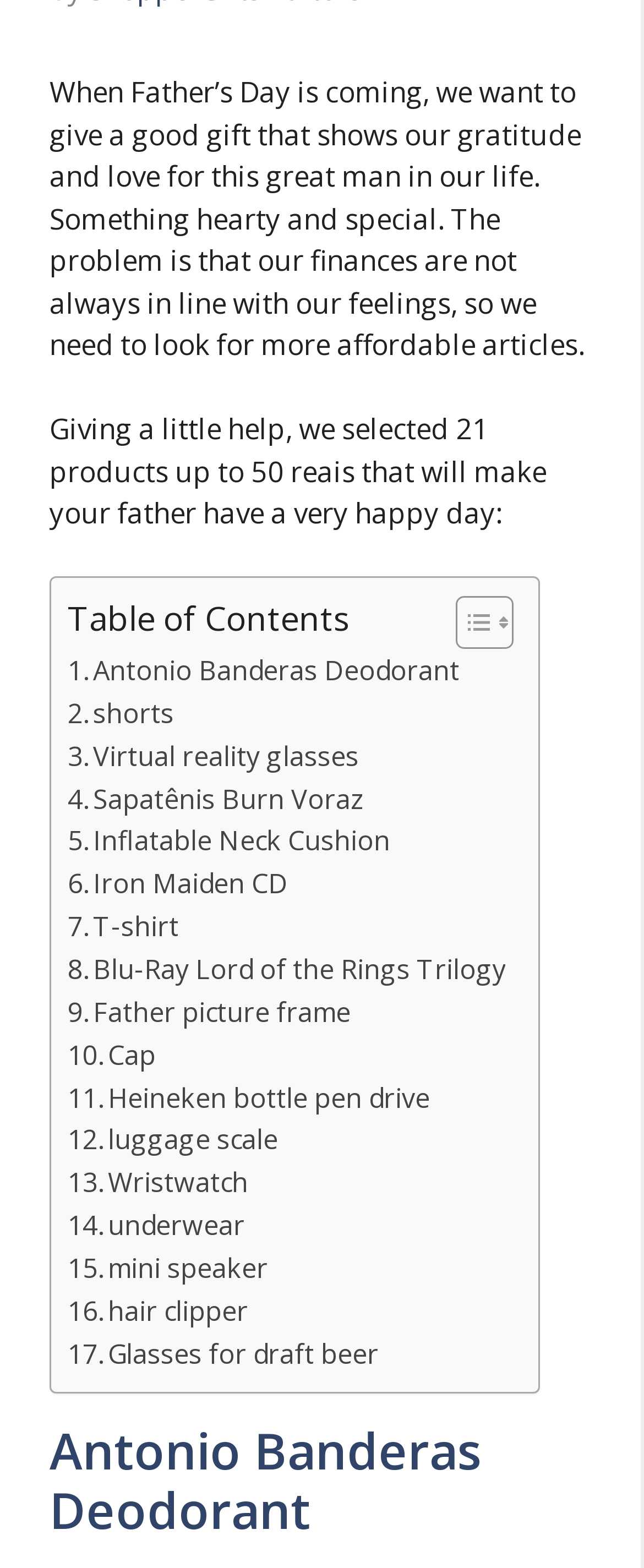Please identify the bounding box coordinates for the region that you need to click to follow this instruction: "Check the 'Father picture frame' gift idea".

[0.105, 0.633, 0.544, 0.66]